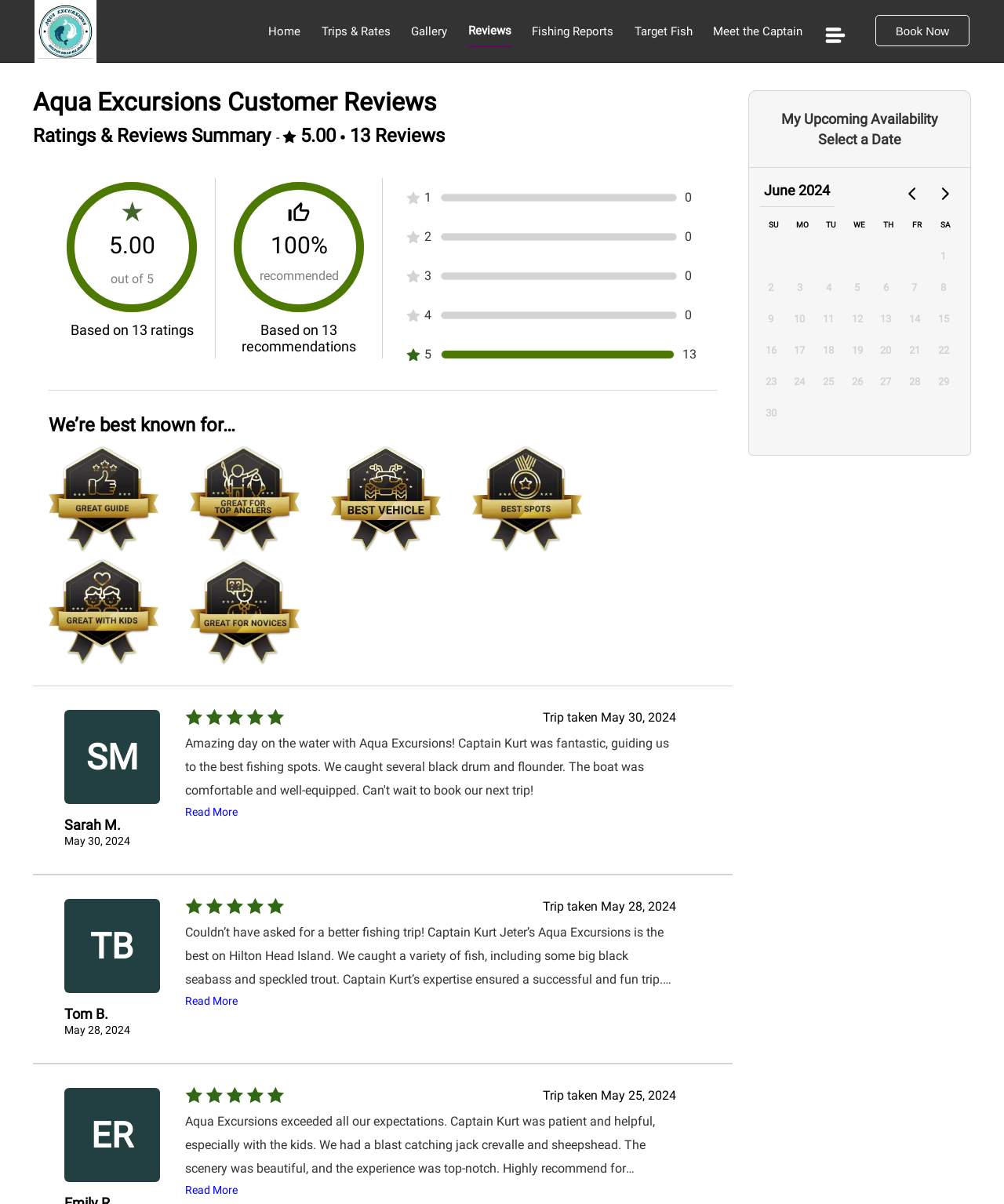Please identify the bounding box coordinates of the element's region that should be clicked to execute the following instruction: "Navigate to the 'Trips & Rates' page". The bounding box coordinates must be four float numbers between 0 and 1, i.e., [left, top, right, bottom].

[0.32, 0.02, 0.389, 0.038]